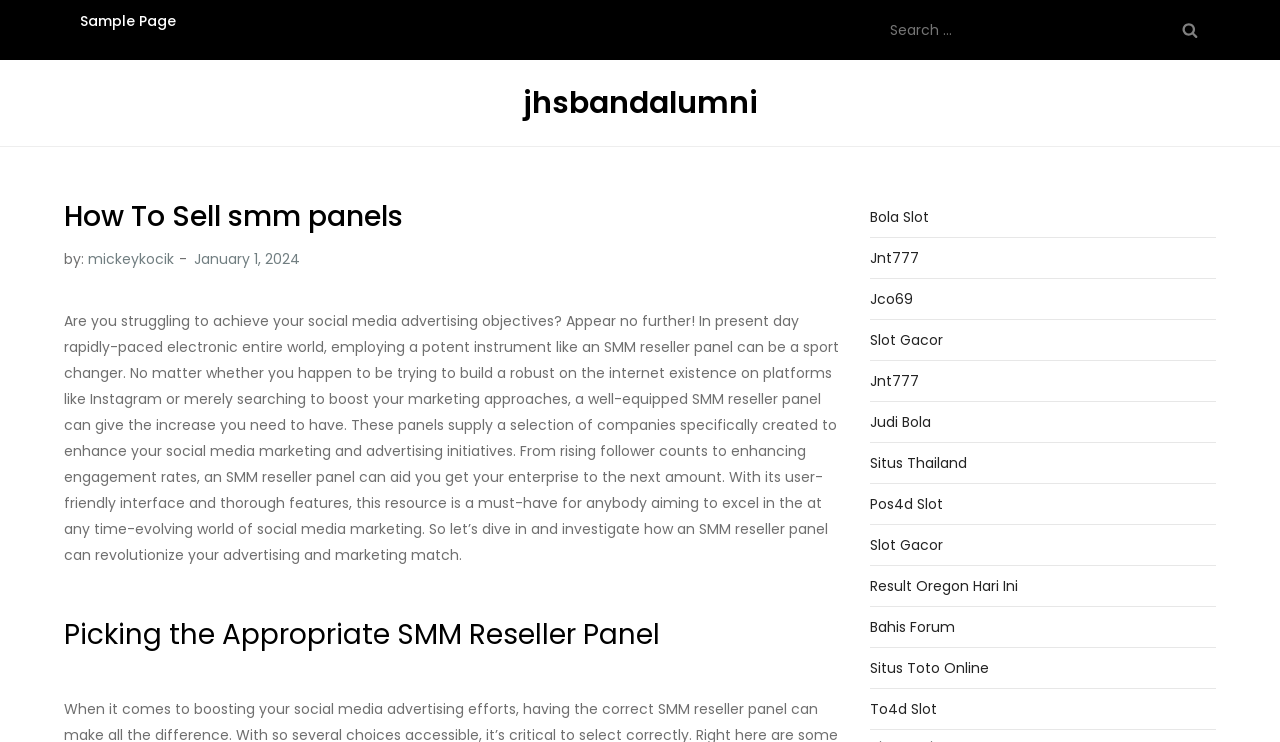Identify the bounding box coordinates for the UI element that matches this description: "mickeykocik".

[0.069, 0.336, 0.136, 0.363]